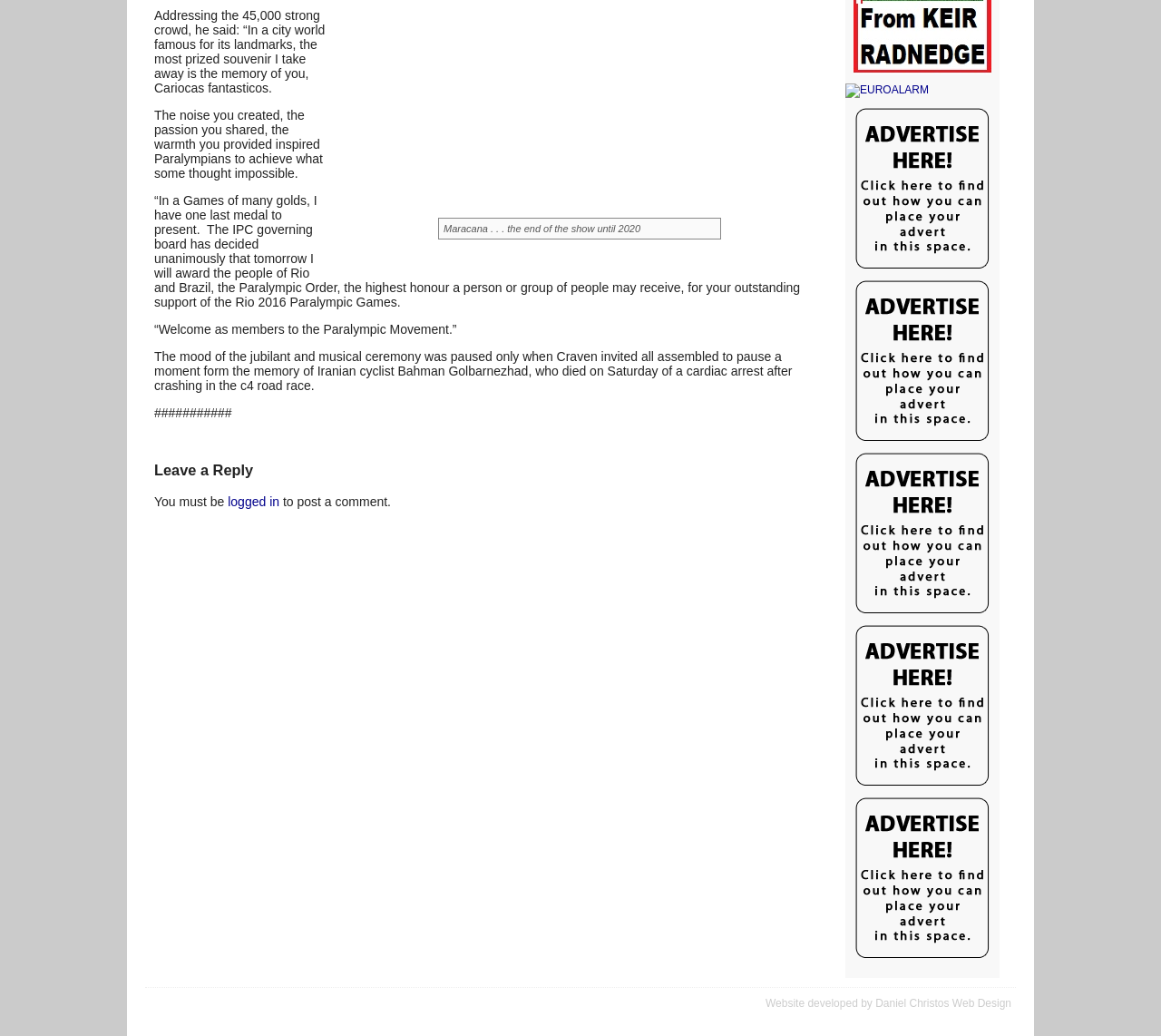From the screenshot, find the bounding box of the UI element matching this description: "logged in". Supply the bounding box coordinates in the form [left, top, right, bottom], each a float between 0 and 1.

[0.196, 0.477, 0.241, 0.491]